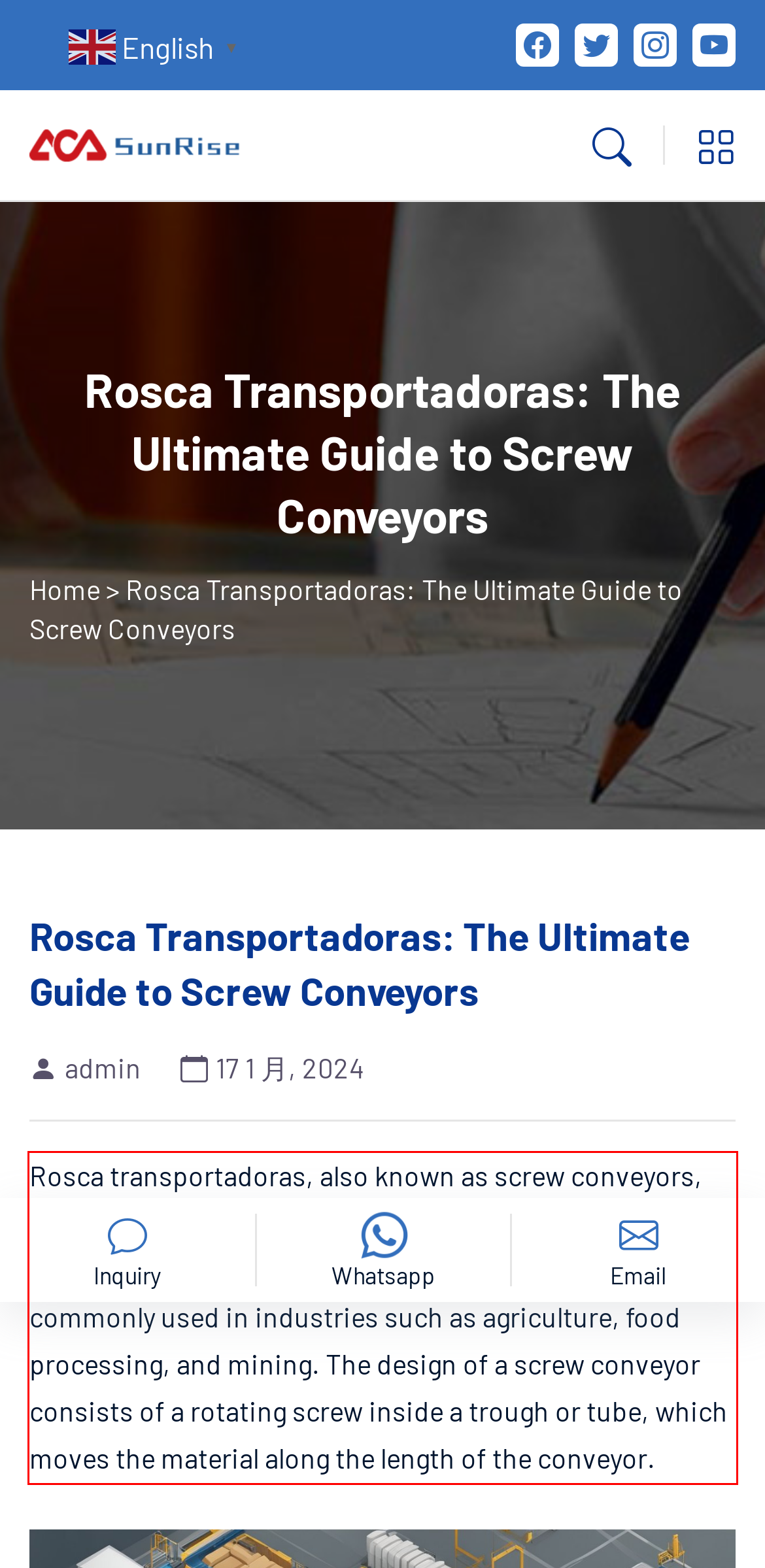Examine the screenshot of the webpage, locate the red bounding box, and generate the text contained within it.

Rosca transportadoras, also known as screw conveyors, are a type of mechanical conveying system used to move bulk materials from one location to another. They are commonly used in industries such as agriculture, food processing, and mining. The design of a screw conveyor consists of a rotating screw inside a trough or tube, which moves the material along the length of the conveyor.